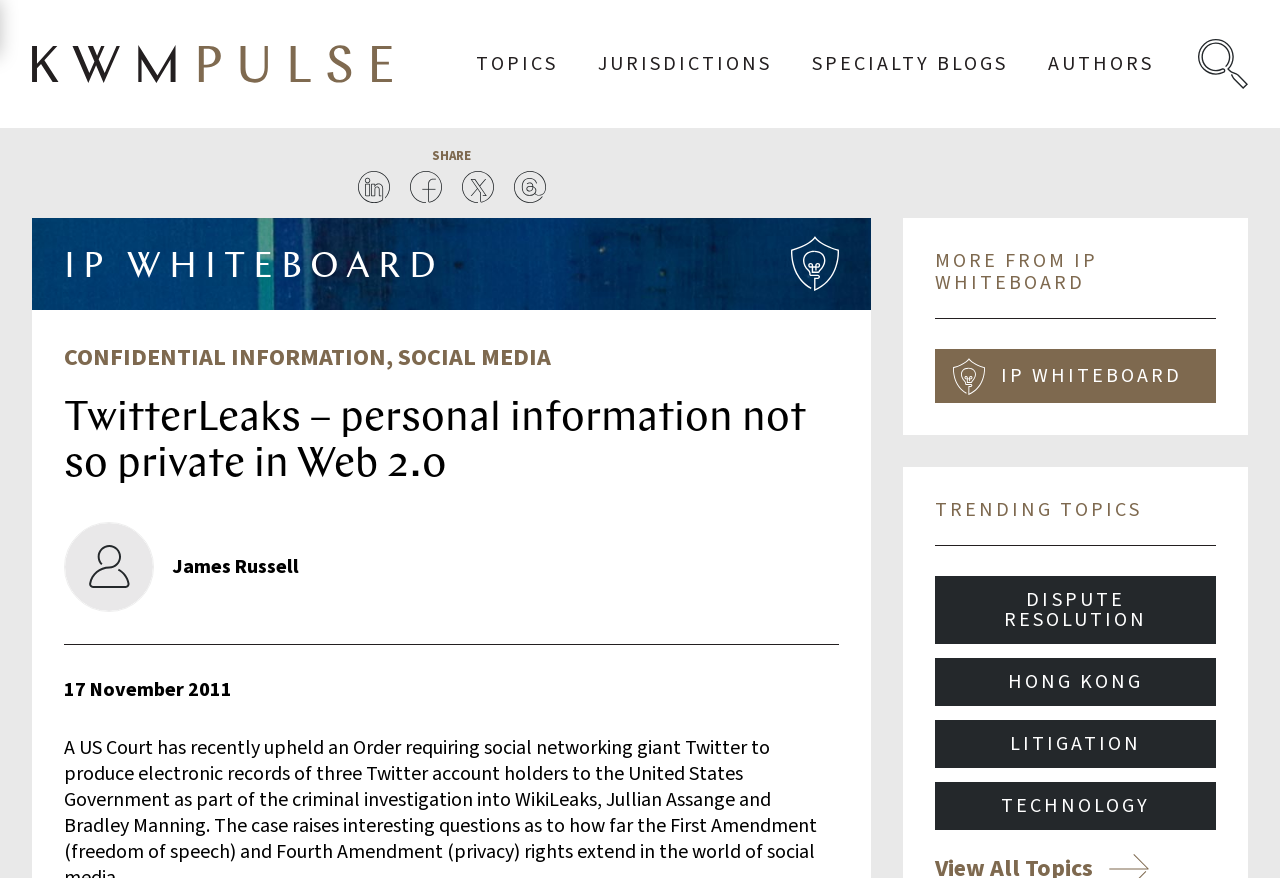Please identify the coordinates of the bounding box that should be clicked to fulfill this instruction: "Share on LinkedIn".

[0.279, 0.195, 0.304, 0.231]